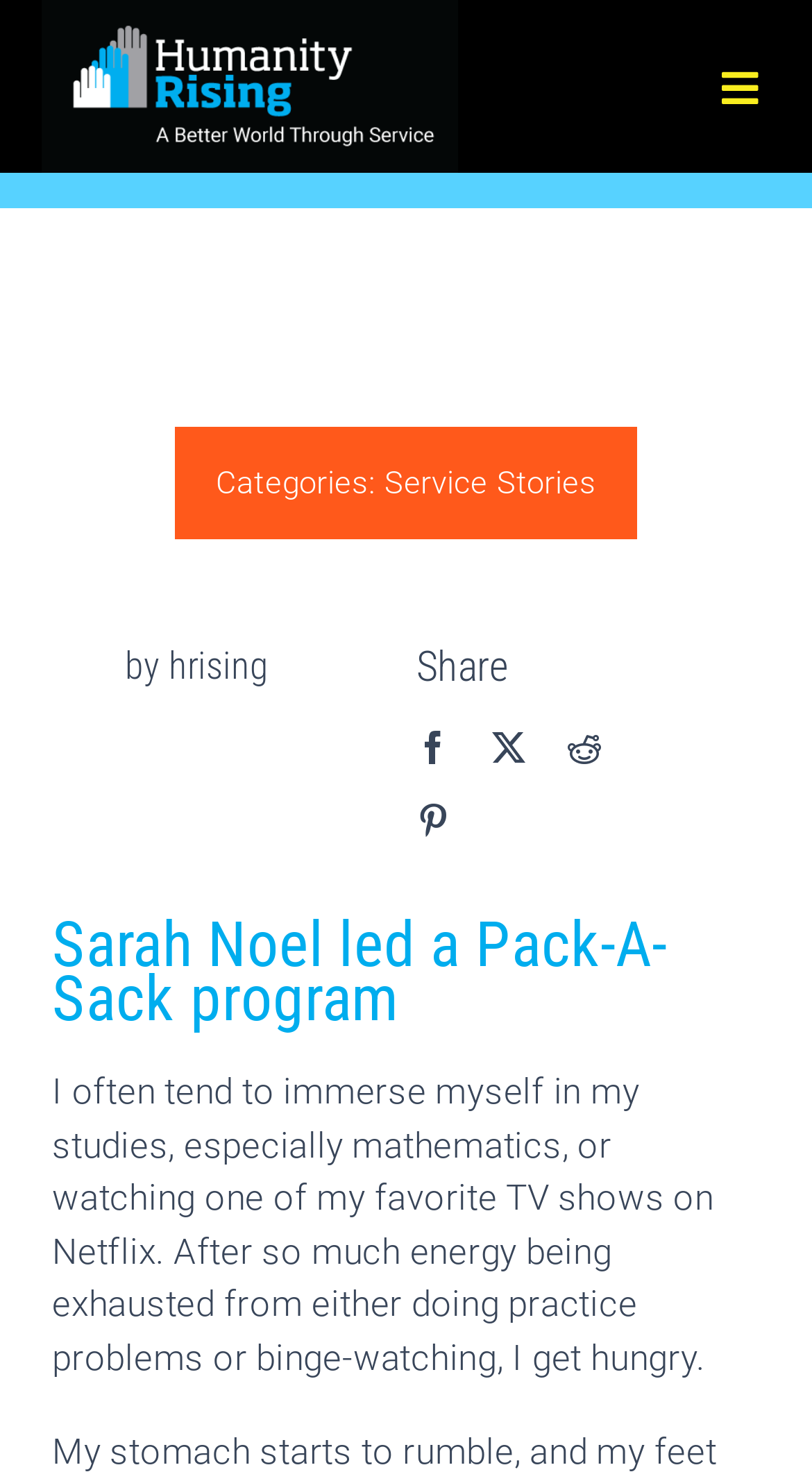Locate the bounding box coordinates of the area you need to click to fulfill this instruction: 'Open submenu of Students'. The coordinates must be in the form of four float numbers ranging from 0 to 1: [left, top, right, bottom].

[0.81, 0.193, 1.0, 0.257]